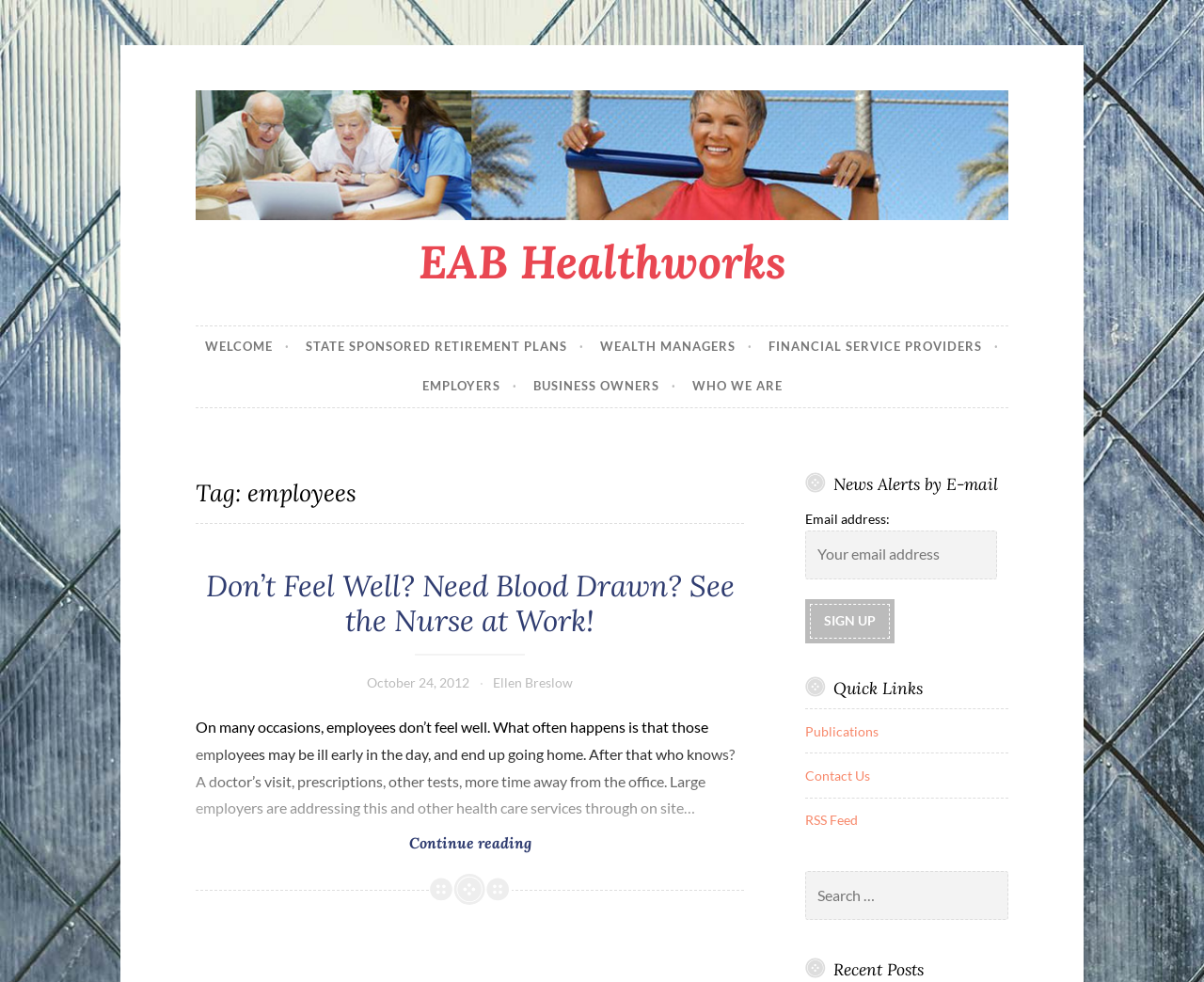How many links are there in the 'Quick Links' section?
Please respond to the question with a detailed and informative answer.

The 'Quick Links' section is identified by the heading element 'Quick Links' with bounding box coordinates [0.669, 0.69, 0.838, 0.71]. Under this section, there are three link elements with bounding box coordinates [0.669, 0.736, 0.73, 0.753], [0.669, 0.782, 0.723, 0.798], and [0.669, 0.827, 0.713, 0.843]. Therefore, there are three links in the 'Quick Links' section.